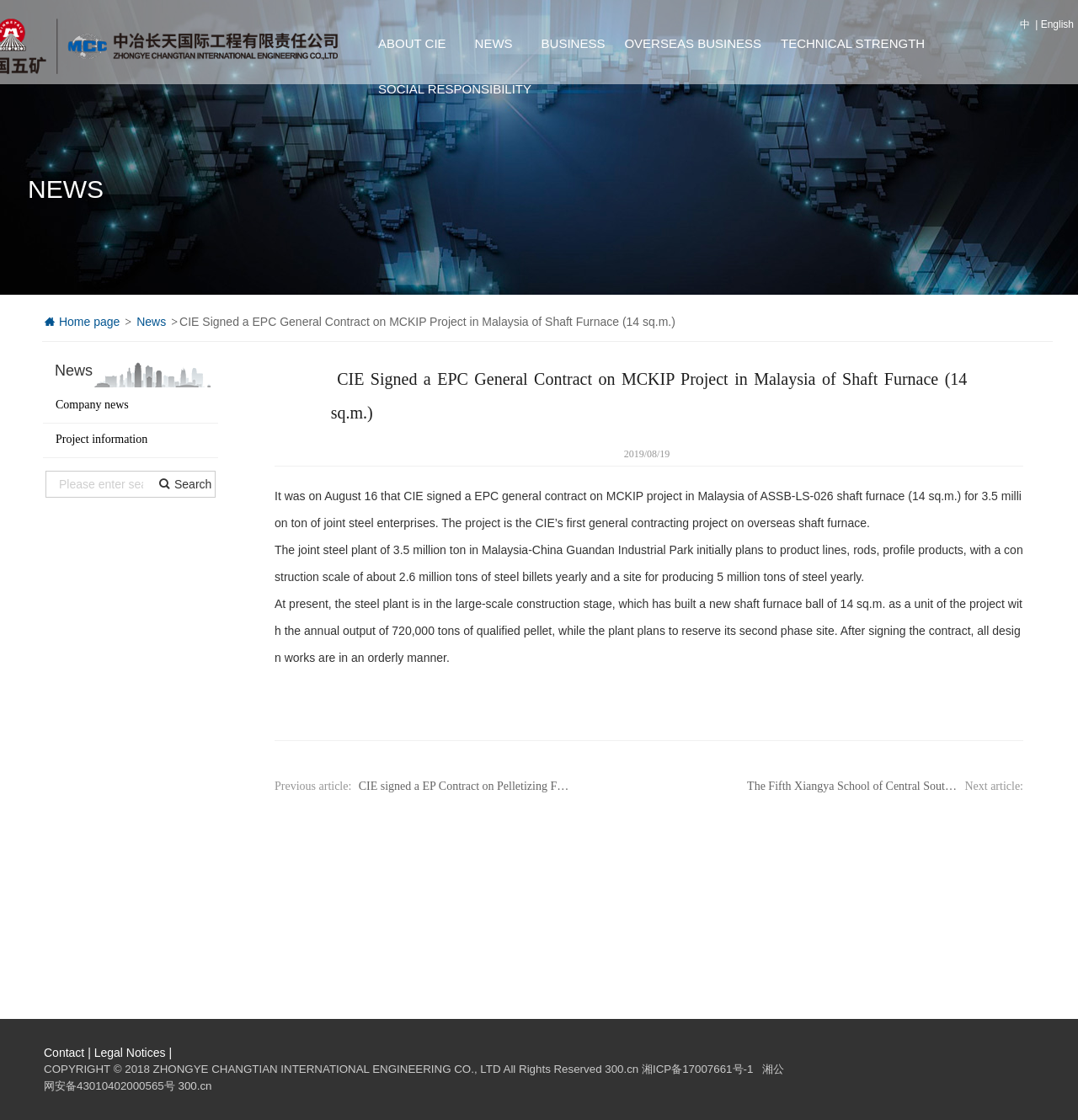What is the company's first general contracting project?
Refer to the image and give a detailed answer to the question.

According to the article, CIE signed a EPC general contract on MCKIP project in Malaysia of ASSB-LS-026 shaft furnace (14 sq.m.) for 3.5 million ton of joint steel enterprises, which is the company's first general contracting project on overseas shaft furnace.